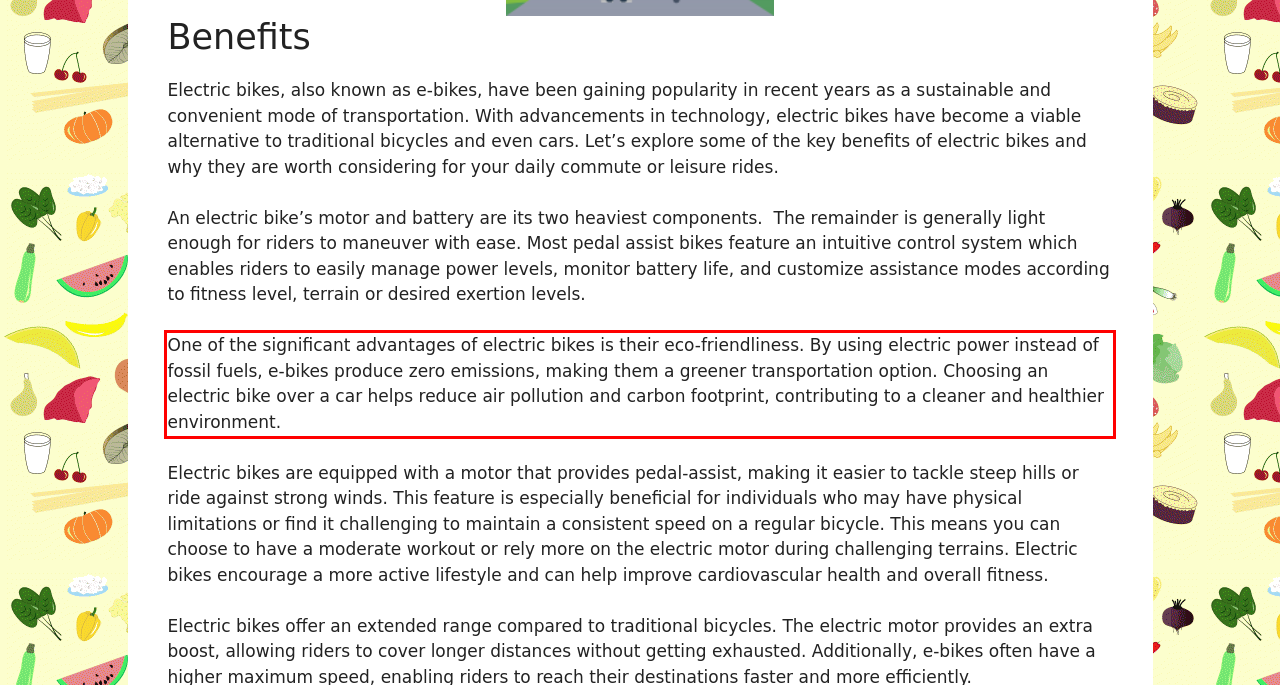Please look at the screenshot provided and find the red bounding box. Extract the text content contained within this bounding box.

One of the significant advantages of electric bikes is their eco-friendliness. By using electric power instead of fossil fuels, e-bikes produce zero emissions, making them a greener transportation option. Choosing an electric bike over a car helps reduce air pollution and carbon footprint, contributing to a cleaner and healthier environment.